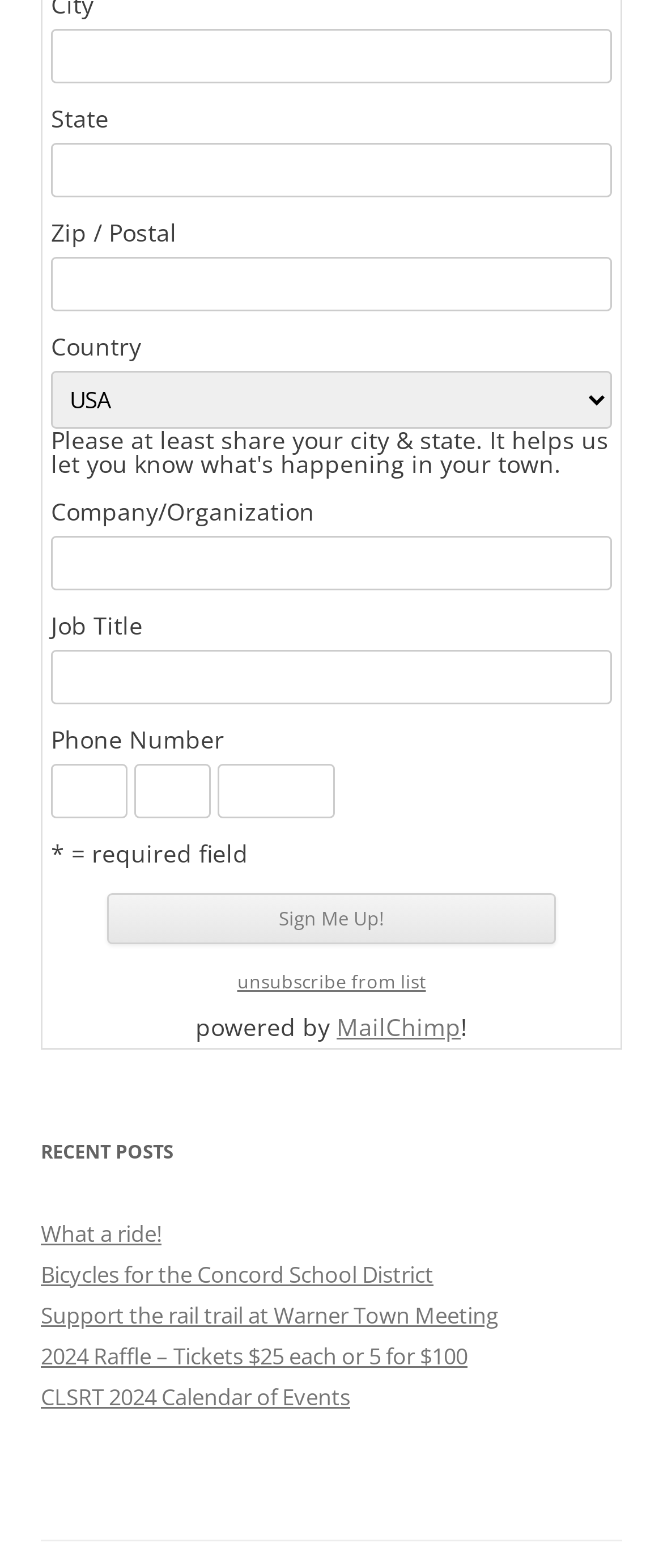Pinpoint the bounding box coordinates of the clickable area necessary to execute the following instruction: "Select country". The coordinates should be given as four float numbers between 0 and 1, namely [left, top, right, bottom].

[0.077, 0.236, 0.923, 0.273]